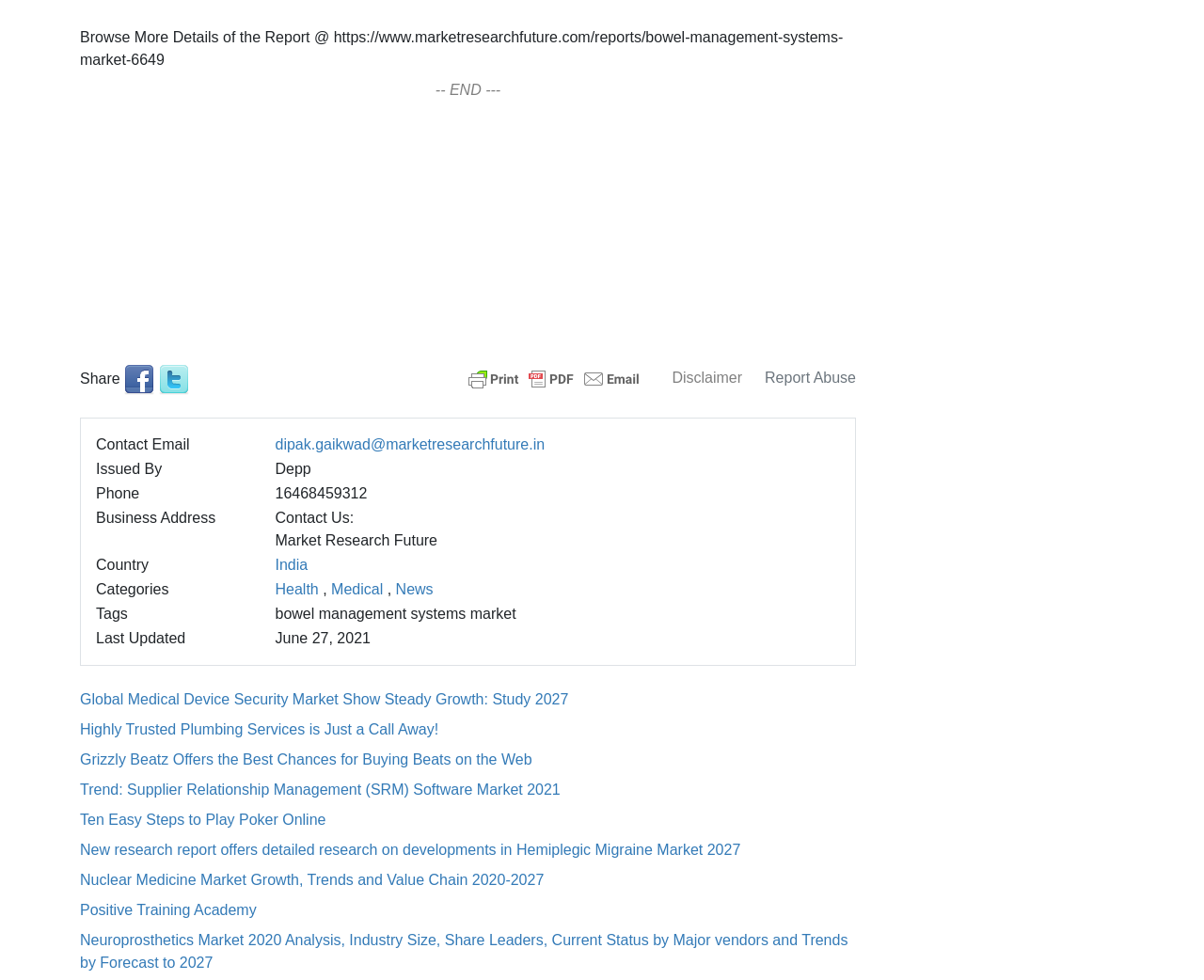Extract the bounding box coordinates for the HTML element that matches this description: "India". The coordinates should be four float numbers between 0 and 1, i.e., [left, top, right, bottom].

[0.229, 0.153, 0.256, 0.169]